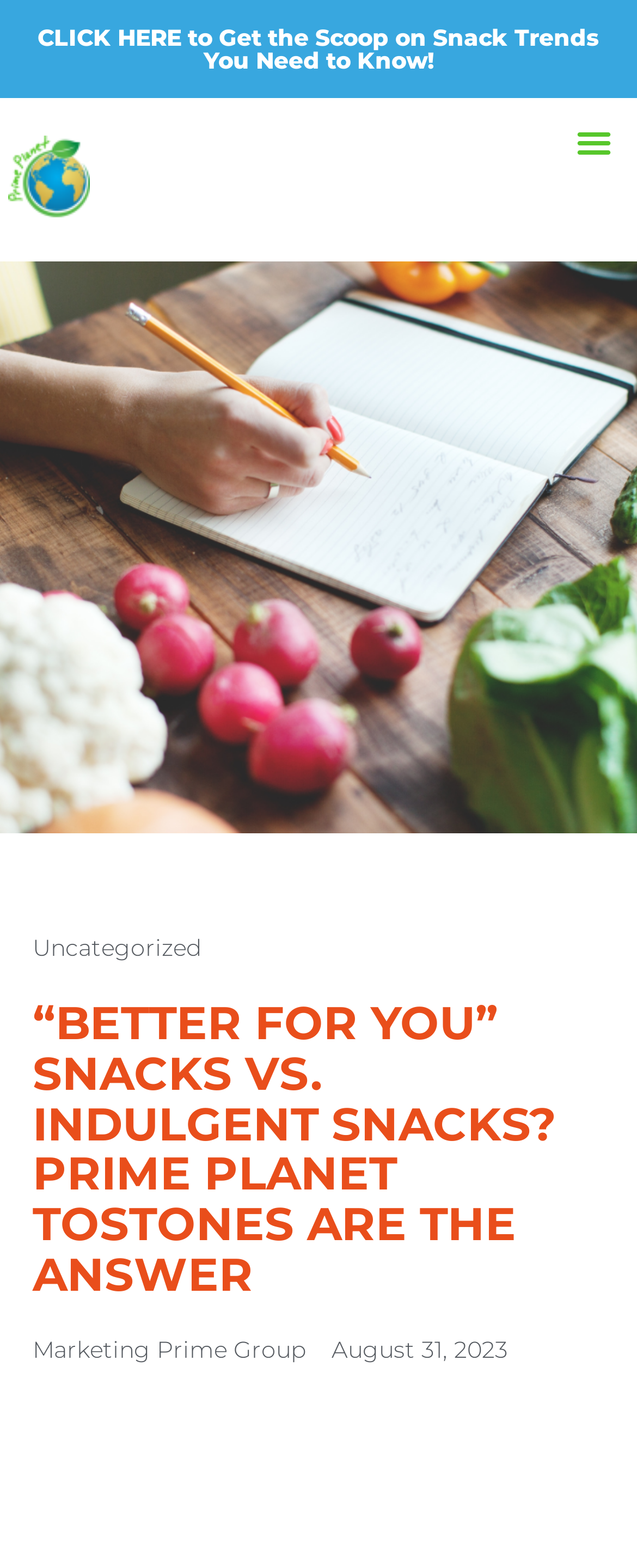What is the category of snacks mentioned in the webpage?
Using the information from the image, provide a comprehensive answer to the question.

The webpage's title and content suggest that it is discussing 'Better-For-You' snacks, which is a category of snacks that provide nutritional advantages.